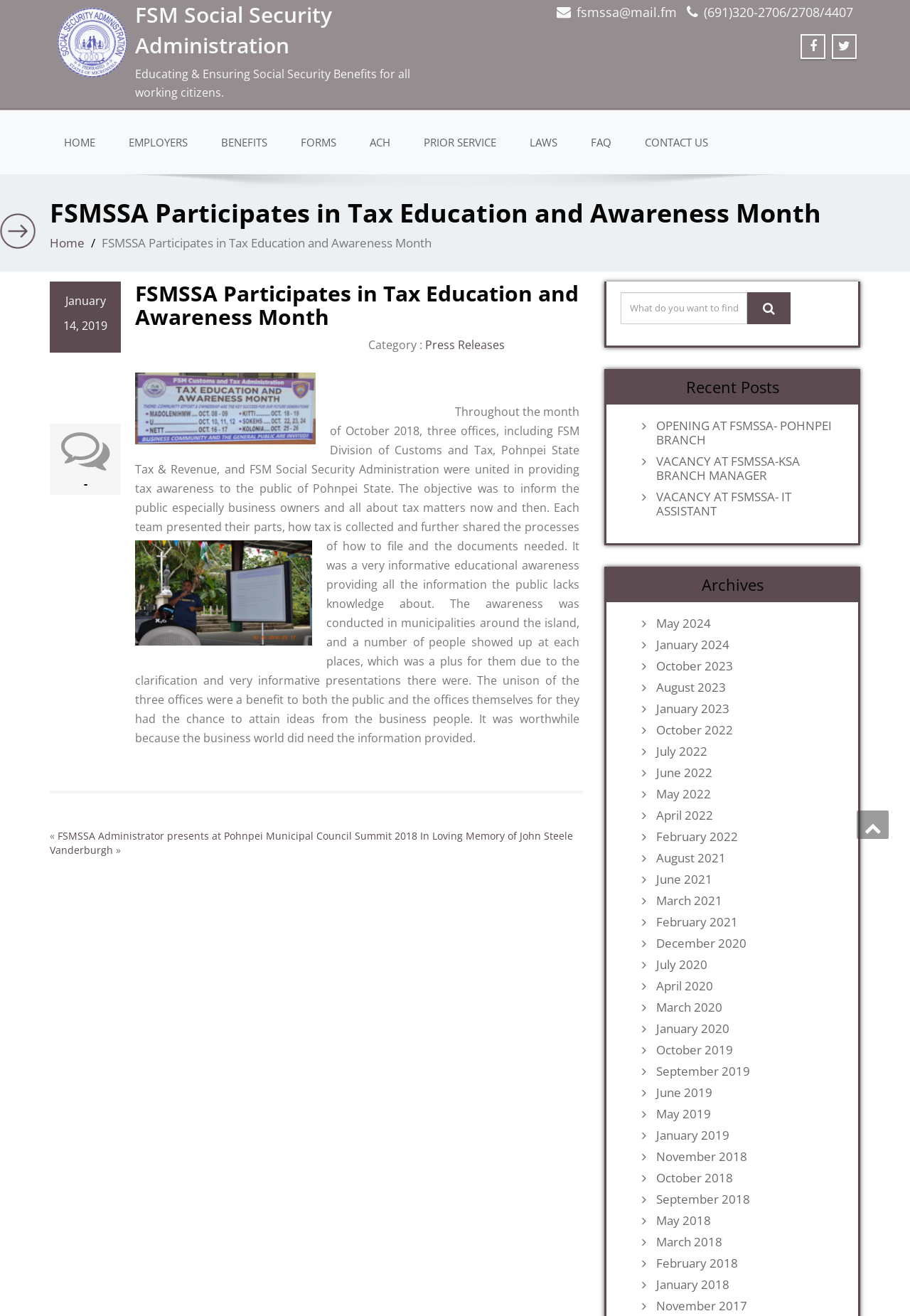Locate the bounding box coordinates of the area to click to fulfill this instruction: "Contact us". The bounding box should be presented as four float numbers between 0 and 1, in the order [left, top, right, bottom].

[0.693, 0.097, 0.794, 0.119]